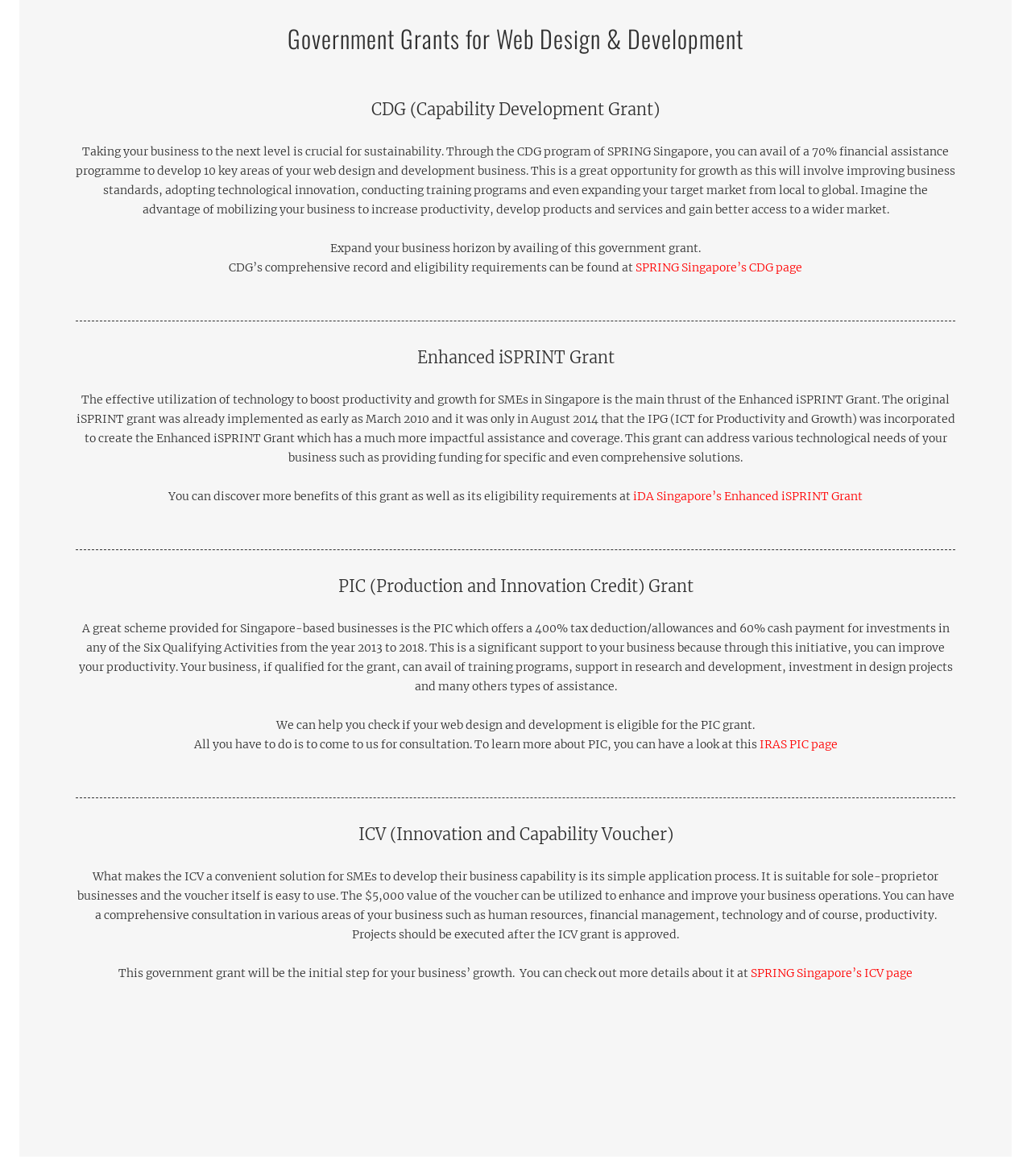How much tax deduction/allowances does the PIC Grant offer?
Provide a fully detailed and comprehensive answer to the question.

As stated on the webpage, the PIC Grant offers a 400% tax deduction/allowances and 60% cash payment for investments in any of the Six Qualifying Activities from 2013 to 2018.